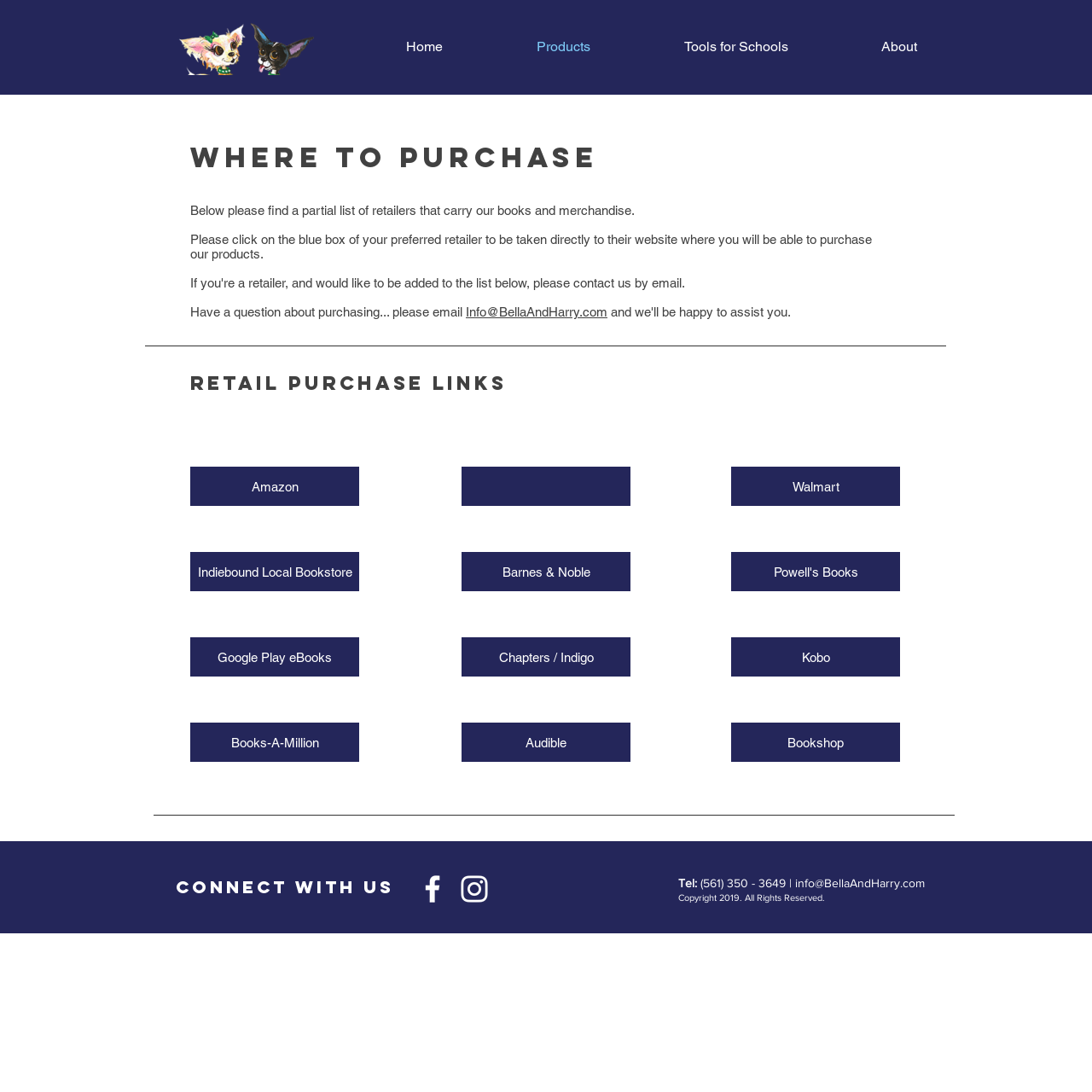Find the bounding box coordinates of the clickable area required to complete the following action: "Click on the email link info@BellaAndHarry.com".

[0.728, 0.802, 0.847, 0.815]